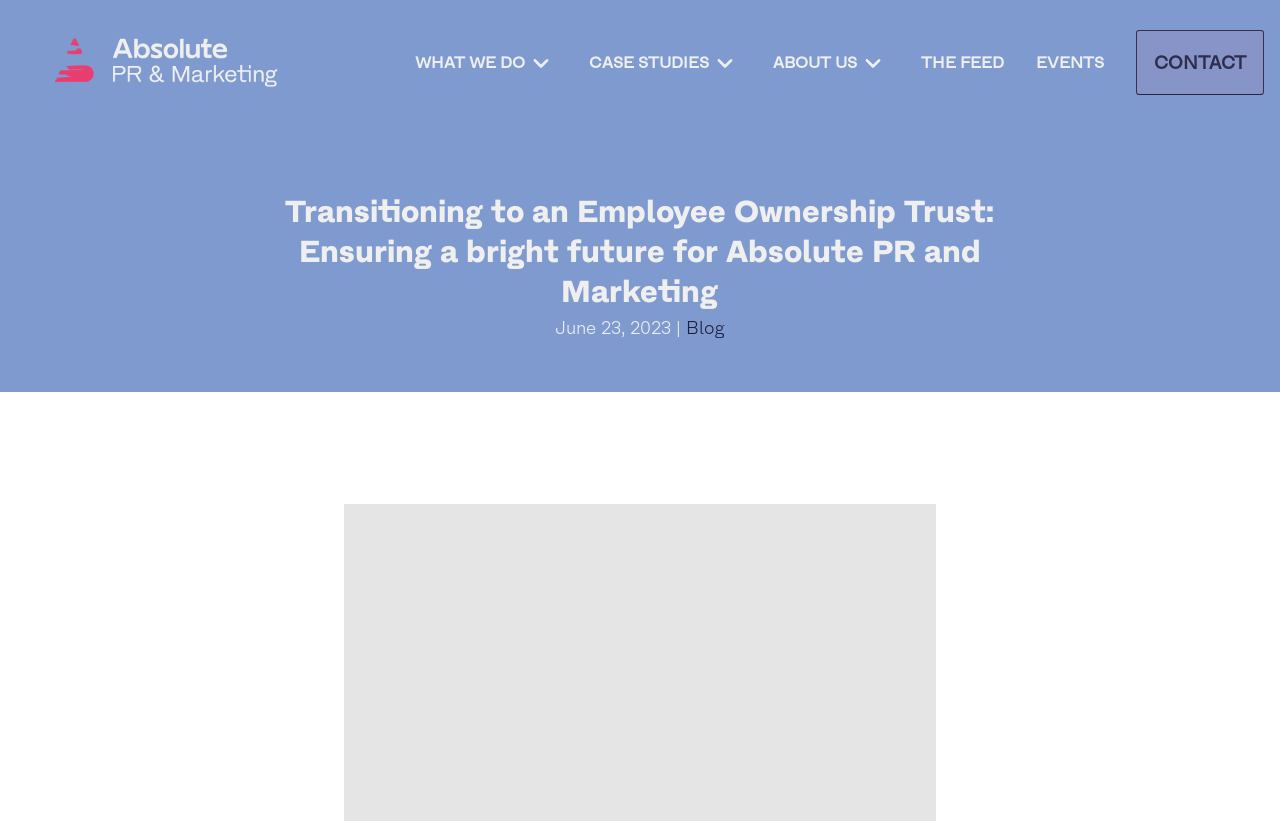Given the element description The Feed, predict the bounding box coordinates for the UI element in the webpage screenshot. The format should be (top-left x, top-left y, bottom-right x, bottom-right y), and the values should be between 0 and 1.

[0.682, 0.042, 0.772, 0.11]